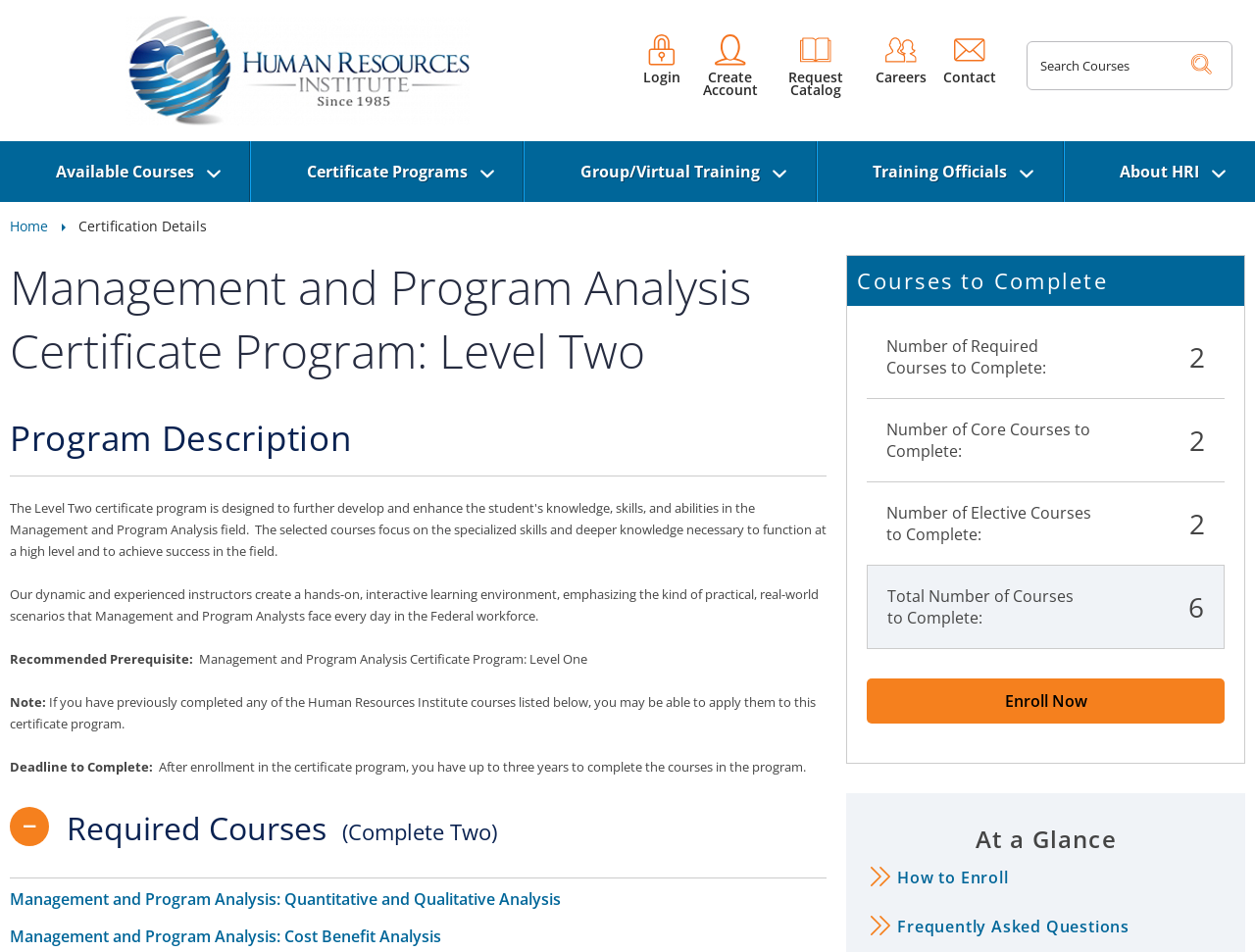Create a detailed narrative describing the layout and content of the webpage.

This webpage is about the Management and Program Analysis Certificate Program for Federal employees. At the top, there is a navigation menu with links to "Available Courses", "Certificate Programs", "Group/Virtual Training", and "Training Officials". Below the navigation menu, there is a heading that reads "Management and Program Analysis Certificate Program: Level Two". 

To the left of the heading, there is a link to "Home" and a static text that reads "Certification Details". Below the heading, there is a section titled "Program Description" that describes the program as a hands-on, interactive learning environment. 

The program description is followed by a section that lists the recommended prerequisite, which is the Management and Program Analysis Certificate Program: Level One. There is also a note that mentions the deadline to complete the program, which is three years after enrollment. 

Below the note, there is a button labeled "- Required Courses (Complete Two)" and a list of two required courses: "Management and Program Analysis: Quantitative and Qualitative Analysis" and "Management and Program Analysis: Cost Benefit Analysis". 

To the right of the required courses, there is a section titled "Courses to Complete" that lists the number of required, core, elective, and total courses to complete. The total number of courses to complete is 6. 

At the bottom of the page, there is a button labeled "Enroll Now" and a section titled "At a Glance" with links to "How to Enroll" and "Frequently Asked Questions". 

At the top right corner of the page, there are links to "Login", "Create Account", "Request Catalog", "Careers", and "Contact". There is also a search bar with a button labeled "Search" and a static text that reads "Search Courses".